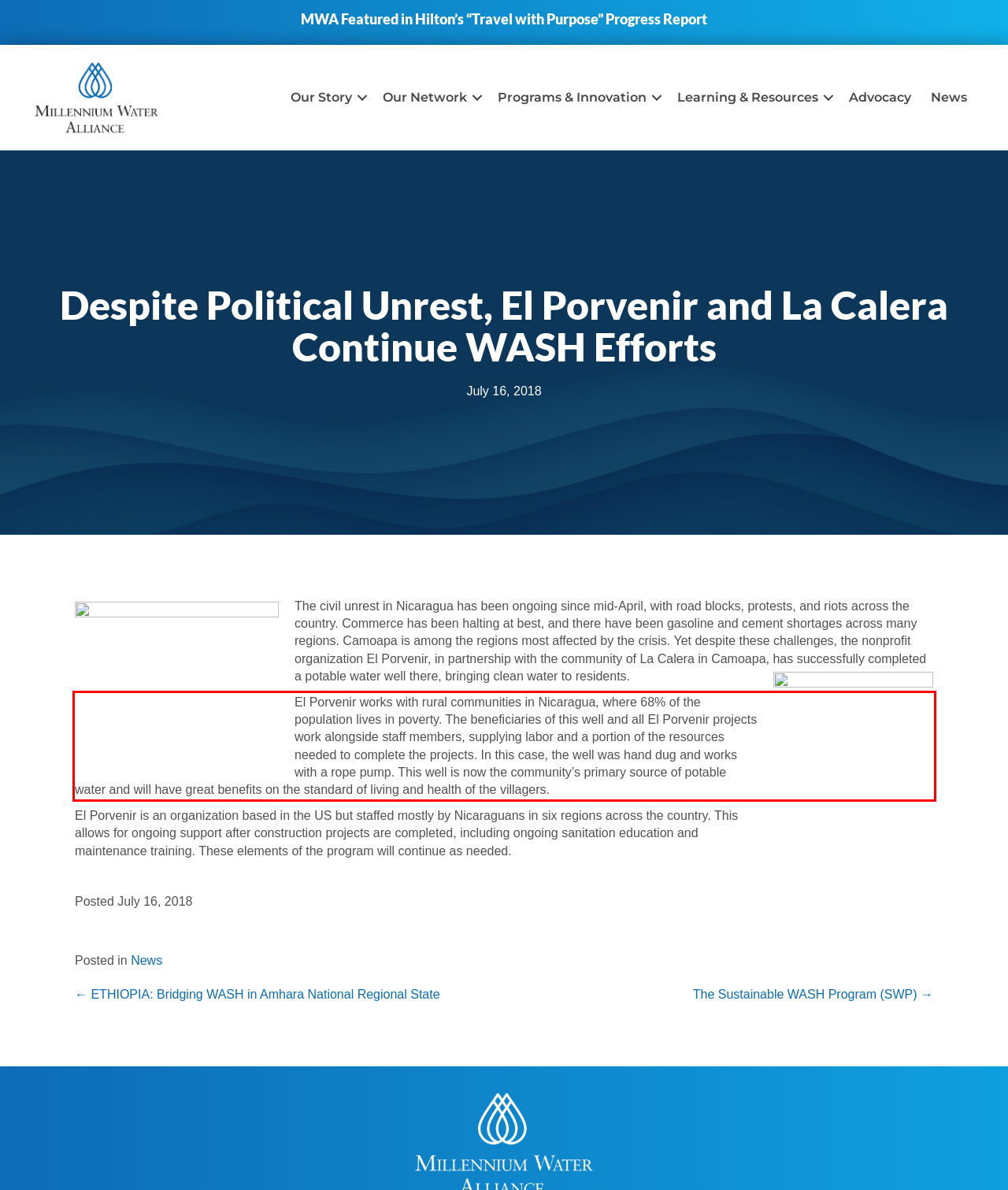You have a screenshot of a webpage with a red bounding box. Use OCR to generate the text contained within this red rectangle.

El Porvenir works with rural communities in Nicaragua, where 68% of the population lives in poverty. The beneficiaries of this well and all El Porvenir projects work alongside staff members, supplying labor and a portion of the resources needed to complete the projects. In this case, the well was hand dug and works with a rope pump. This well is now the community’s primary source of potable water and will have great benefits on the standard of living and health of the villagers.